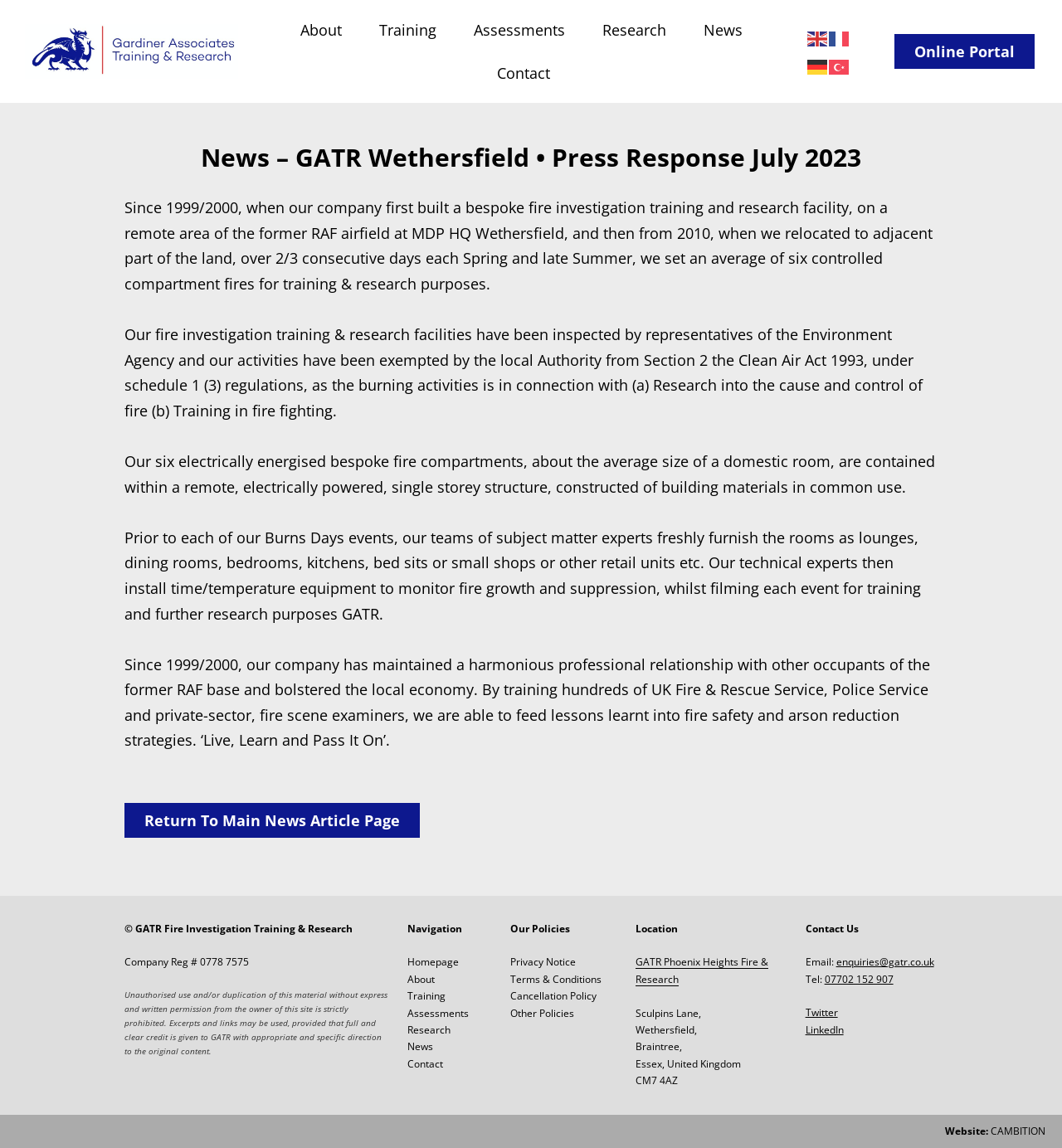Identify the bounding box for the described UI element. Provide the coordinates in (top-left x, top-left y, bottom-right x, bottom-right y) format with values ranging from 0 to 1: Cancellation Policy

[0.48, 0.861, 0.562, 0.874]